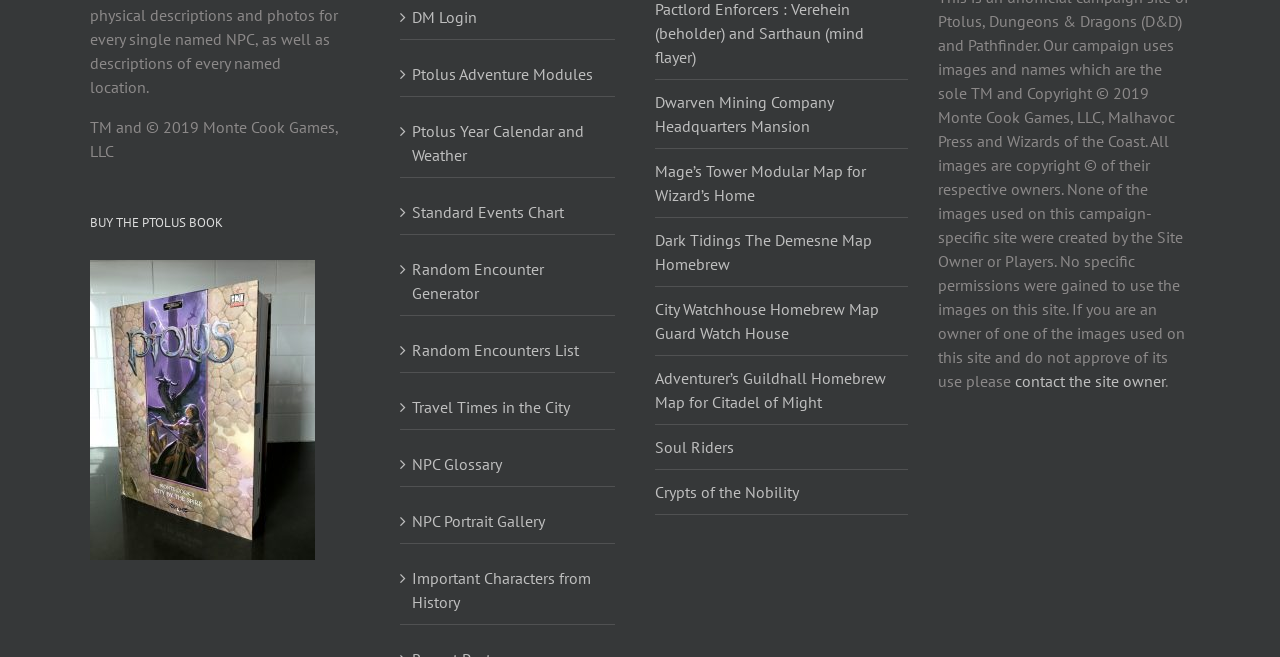What is the name of the book that can be bought from DriveThruRPG?
Using the image, provide a detailed and thorough answer to the question.

The answer can be found in the link element with the text 'Buy the Ptolus City by the Spire Book from DriveThruRPG by Monte Cook in Hardback or Linked PDF Format Sword and Sorcery D20 Dungeons and Dragons Pathfinder'. This element is located near the top of the webpage, indicating that it is a prominent call-to-action.